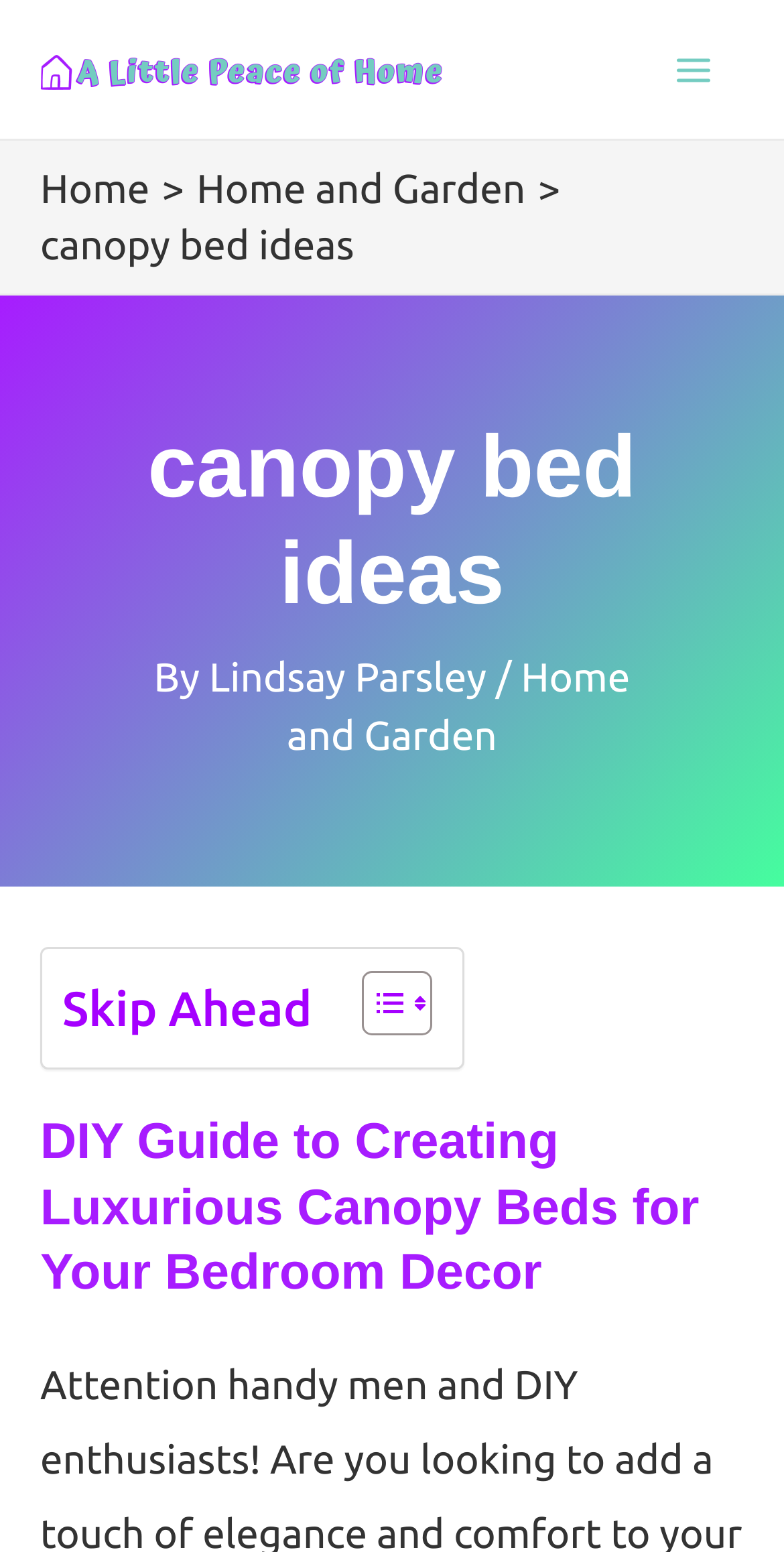Identify the bounding box of the UI component described as: "Lindsay Parsley".

[0.267, 0.422, 0.633, 0.451]